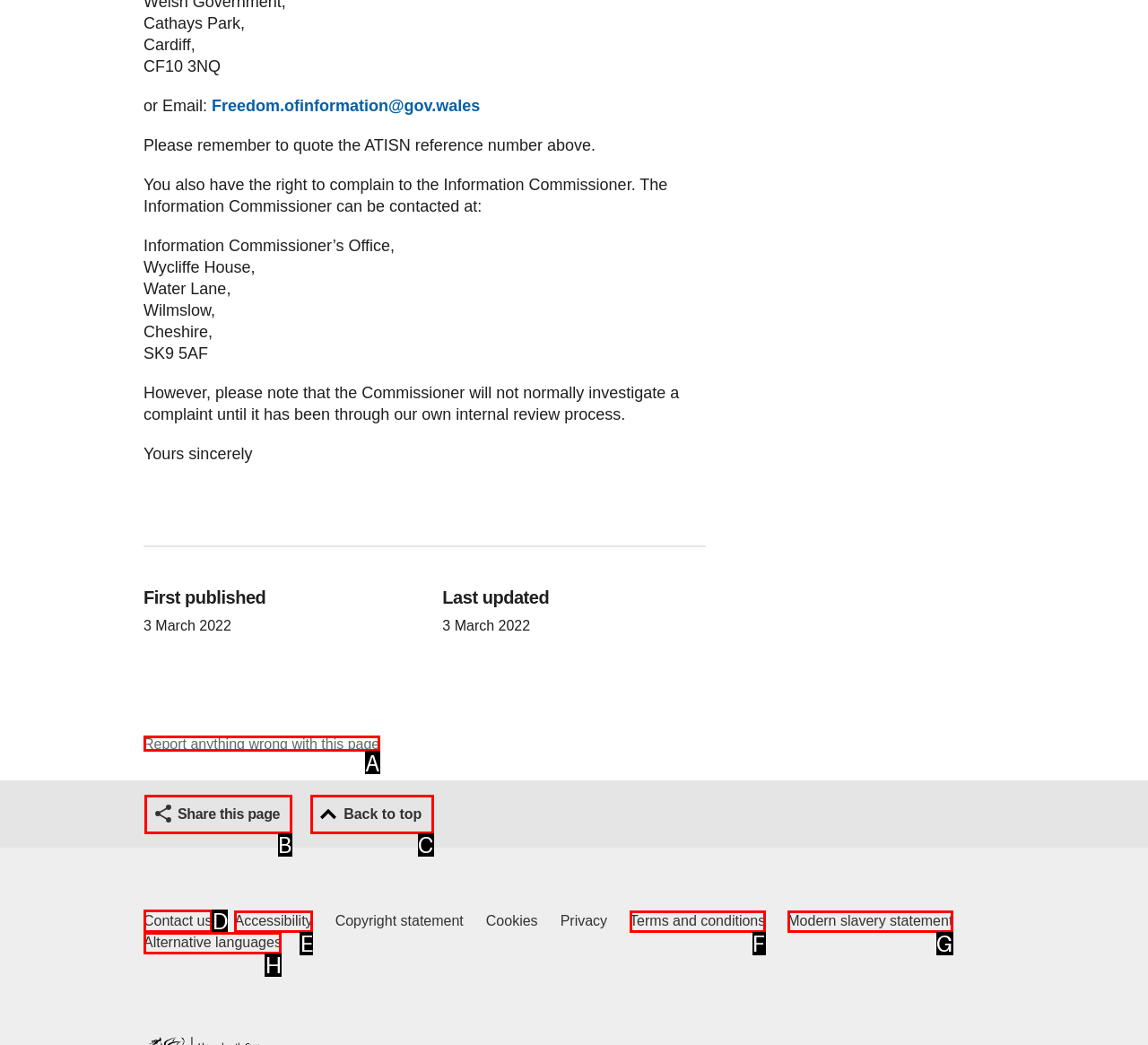For the given instruction: Click the 'Contact us Welsh Government and our main services' link, determine which boxed UI element should be clicked. Answer with the letter of the corresponding option directly.

D